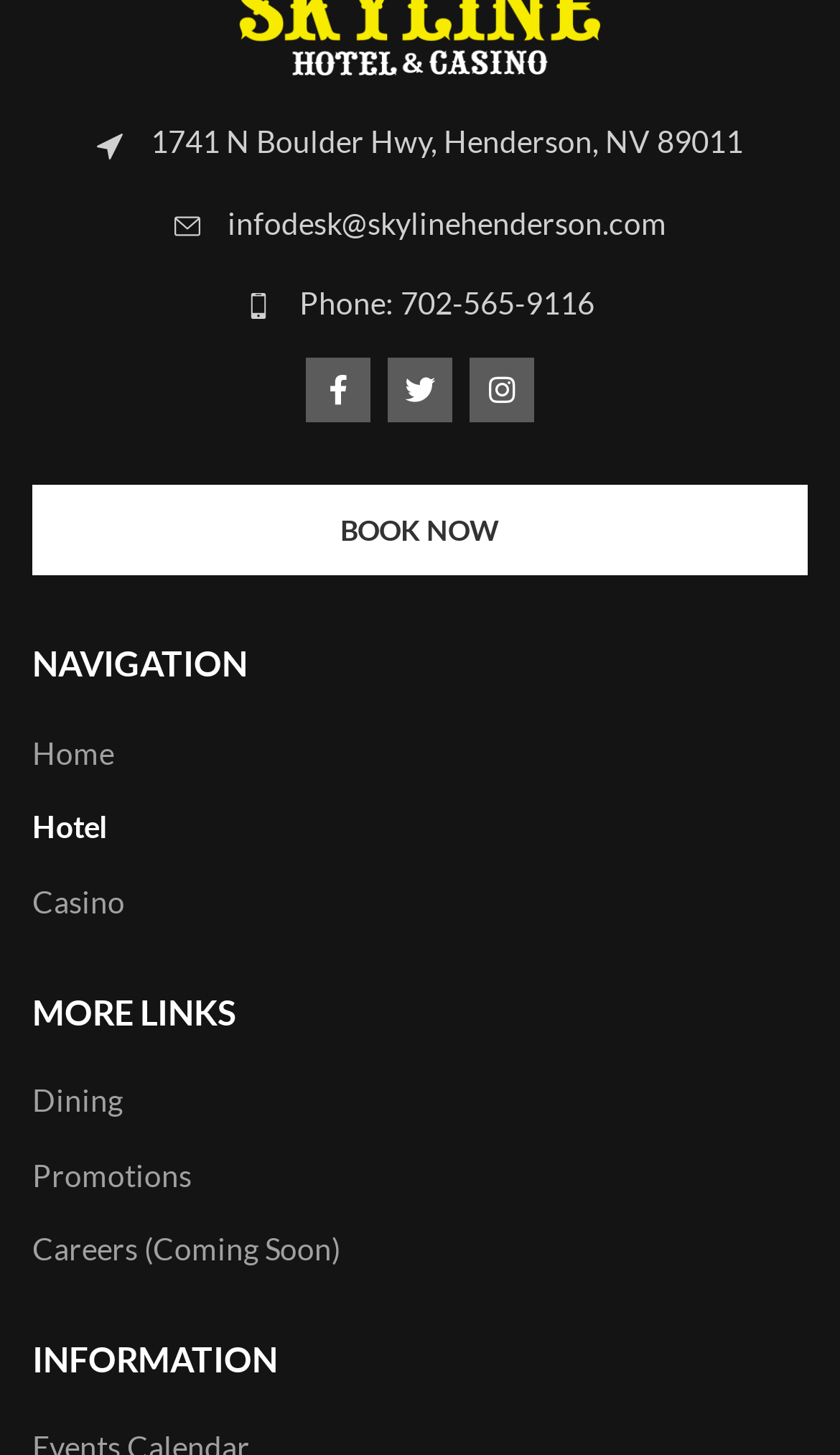Can you provide the bounding box coordinates for the element that should be clicked to implement the instruction: "Navigate to Hotel page"?

[0.038, 0.554, 0.133, 0.583]